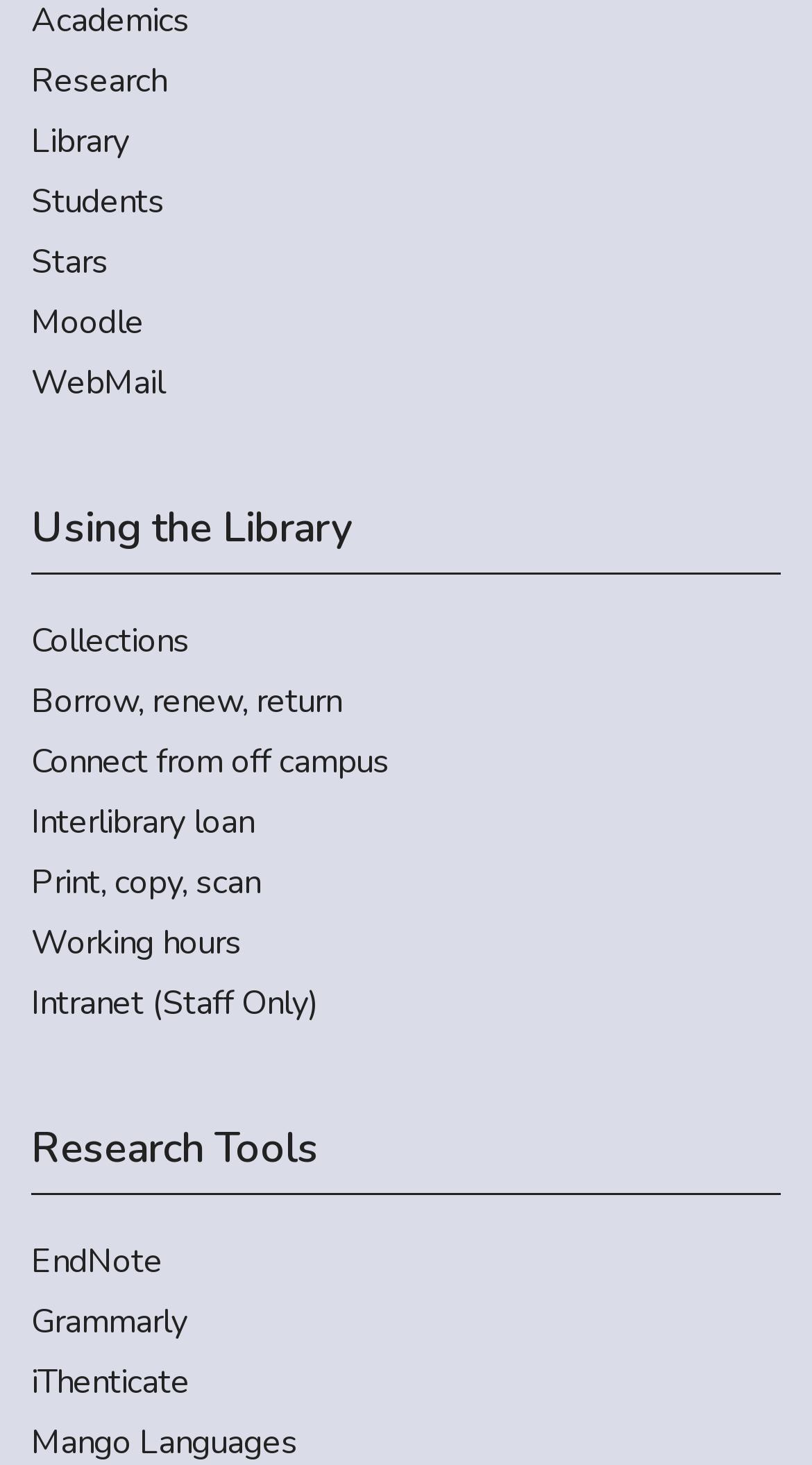Using the format (top-left x, top-left y, bottom-right x, bottom-right y), and given the element description, identify the bounding box coordinates within the screenshot: Print, copy, scan

[0.038, 0.586, 0.962, 0.62]